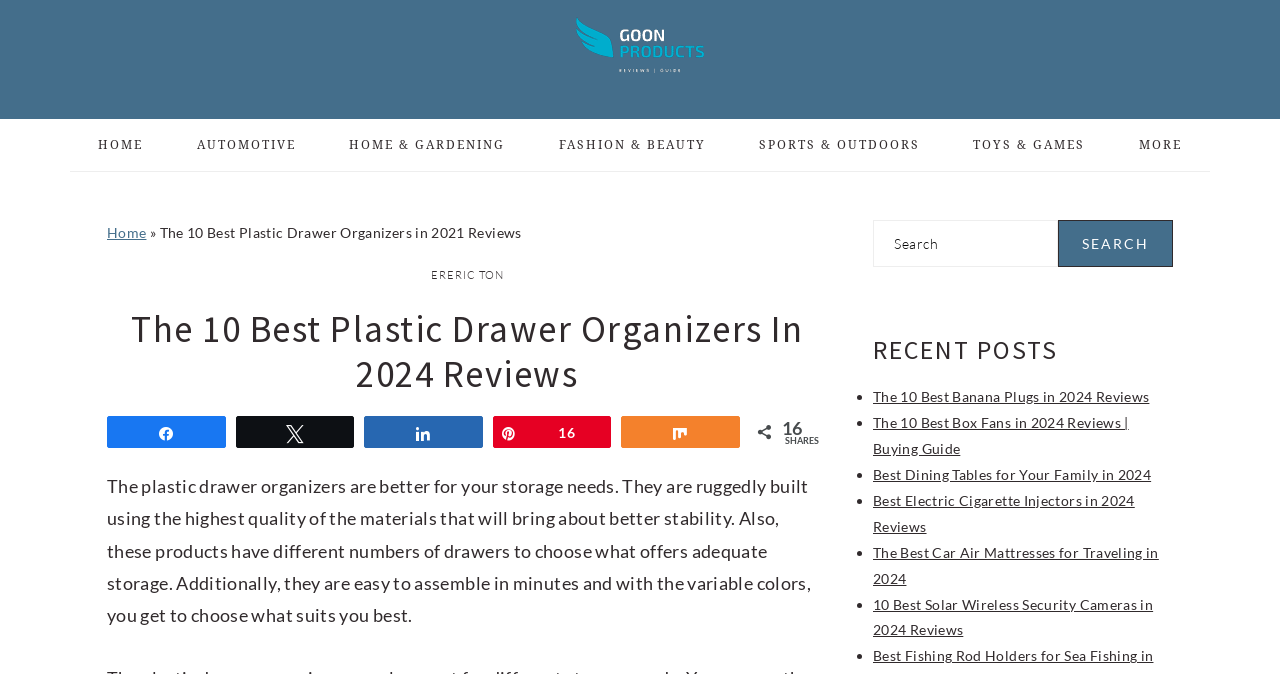Please give a concise answer to this question using a single word or phrase: 
How many recent posts are listed?

8